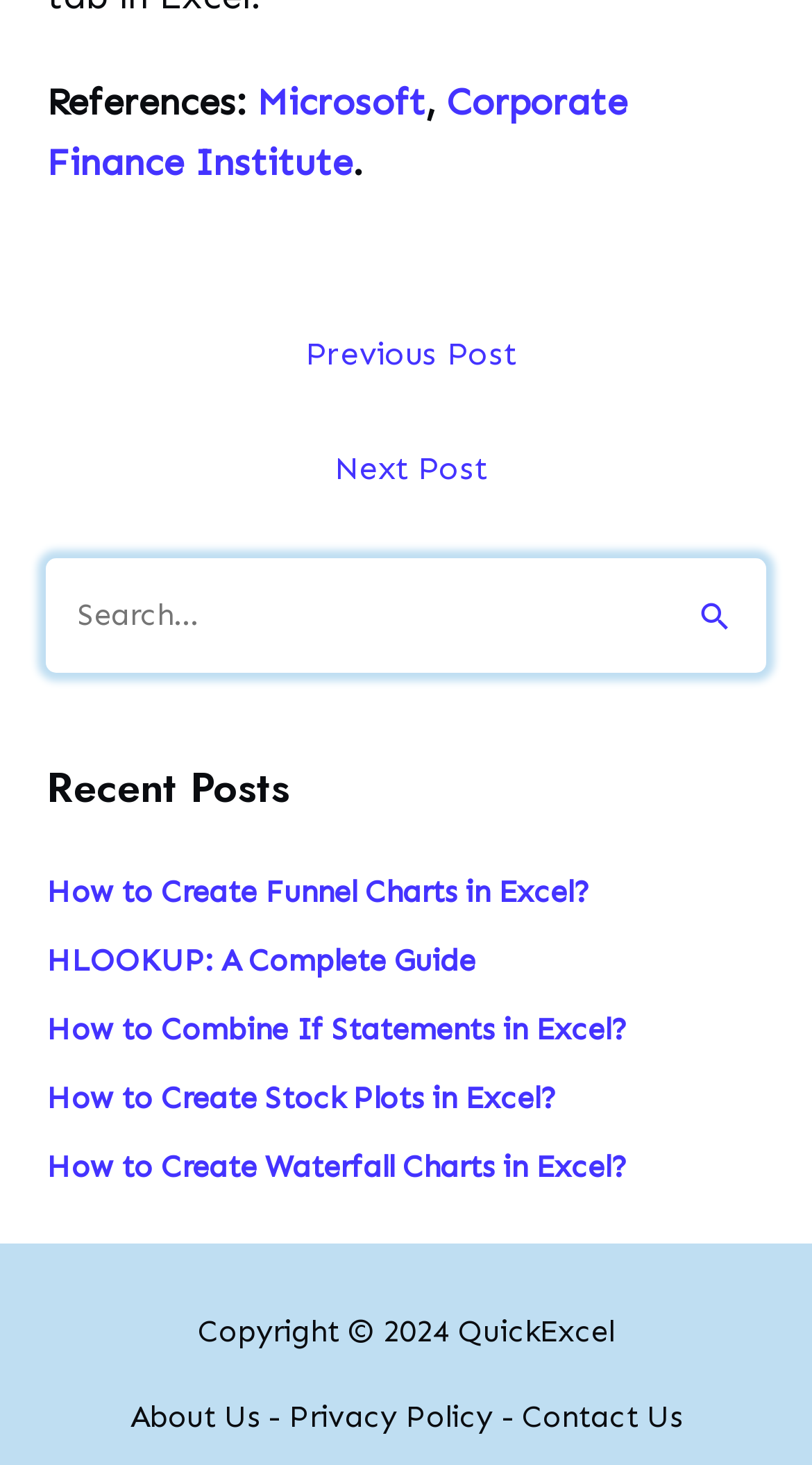Provide a thorough and detailed response to the question by examining the image: 
What are the footer links?

I found three links at the bottom of the webpage, which are 'About Us', 'Privacy Policy', and 'Contact Us', suggesting that these are the footer links.